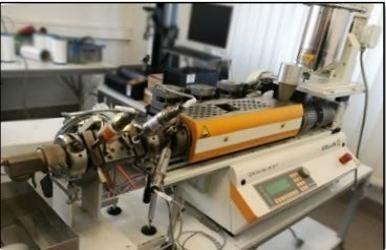Using the information in the image, could you please answer the following question in detail:
What fields may benefit from the research activities?

The caption states that the research activities are aimed at enhancing applications in fields such as aerospace, civil engineering, and energy, suggesting that these fields may benefit from the research conducted in the laboratory.